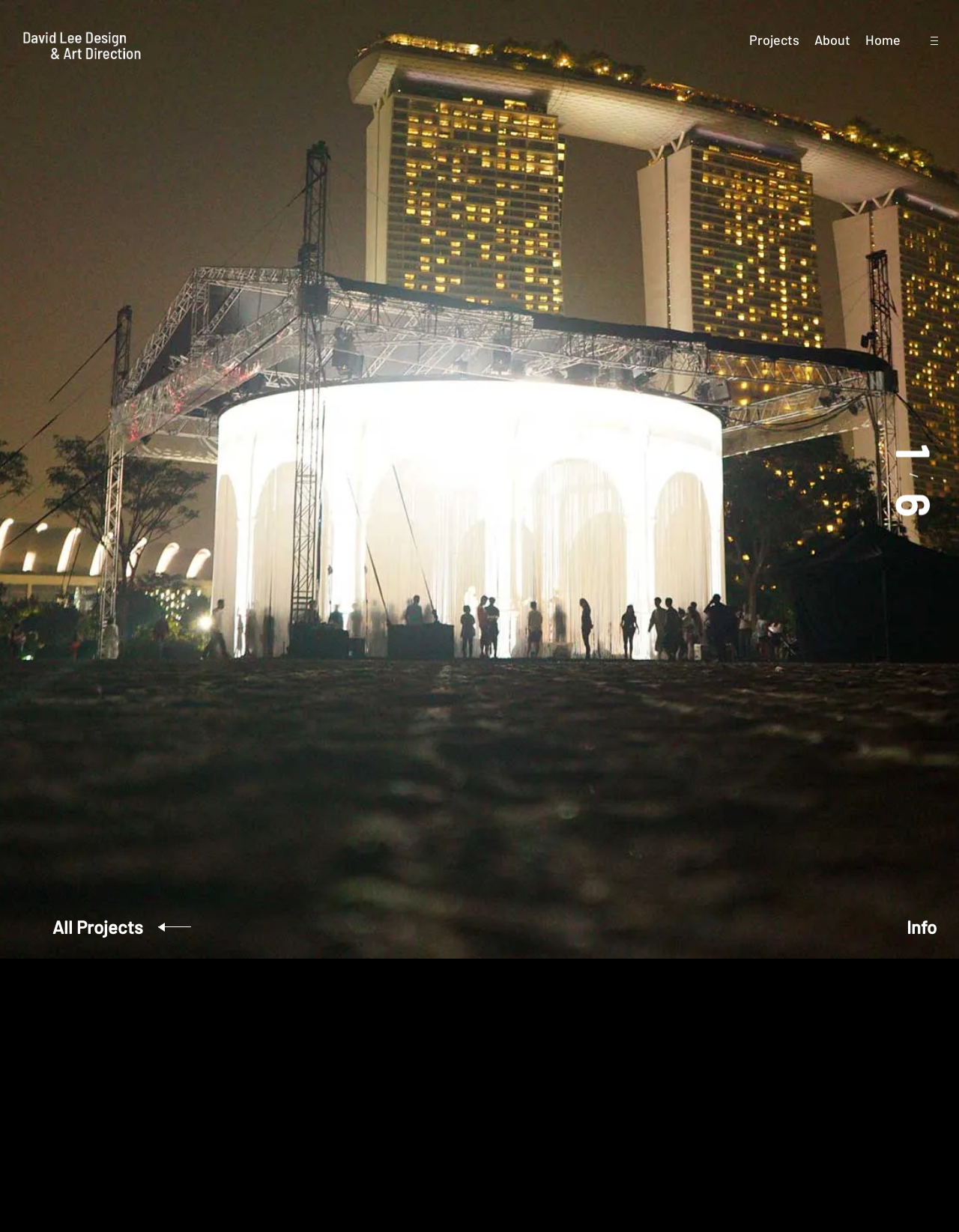Please locate the clickable area by providing the bounding box coordinates to follow this instruction: "view projects".

[0.781, 0.024, 0.834, 0.041]